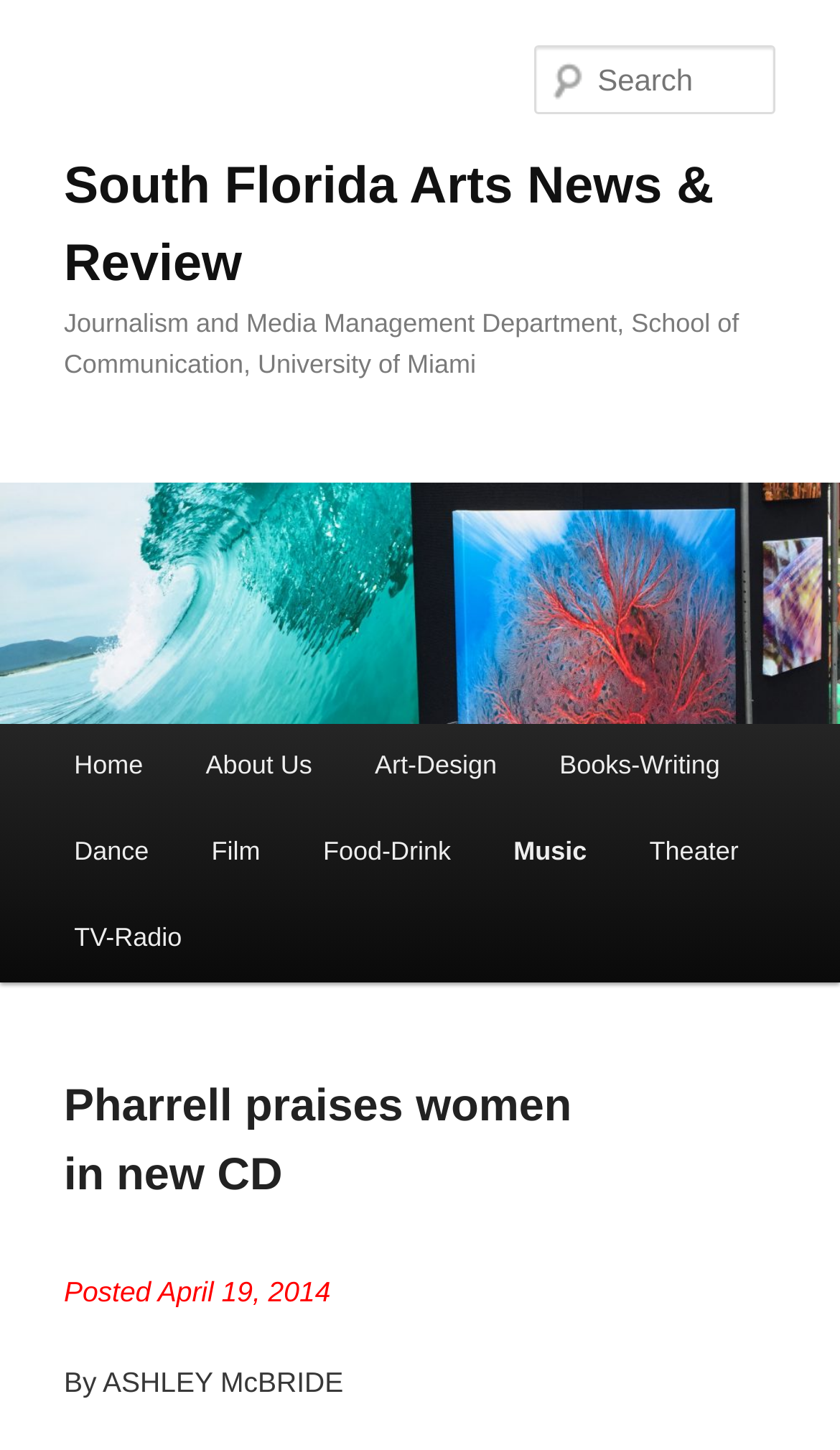Locate the bounding box coordinates of the UI element described by: "Music". The bounding box coordinates should consist of four float numbers between 0 and 1, i.e., [left, top, right, bottom].

[0.574, 0.559, 0.736, 0.618]